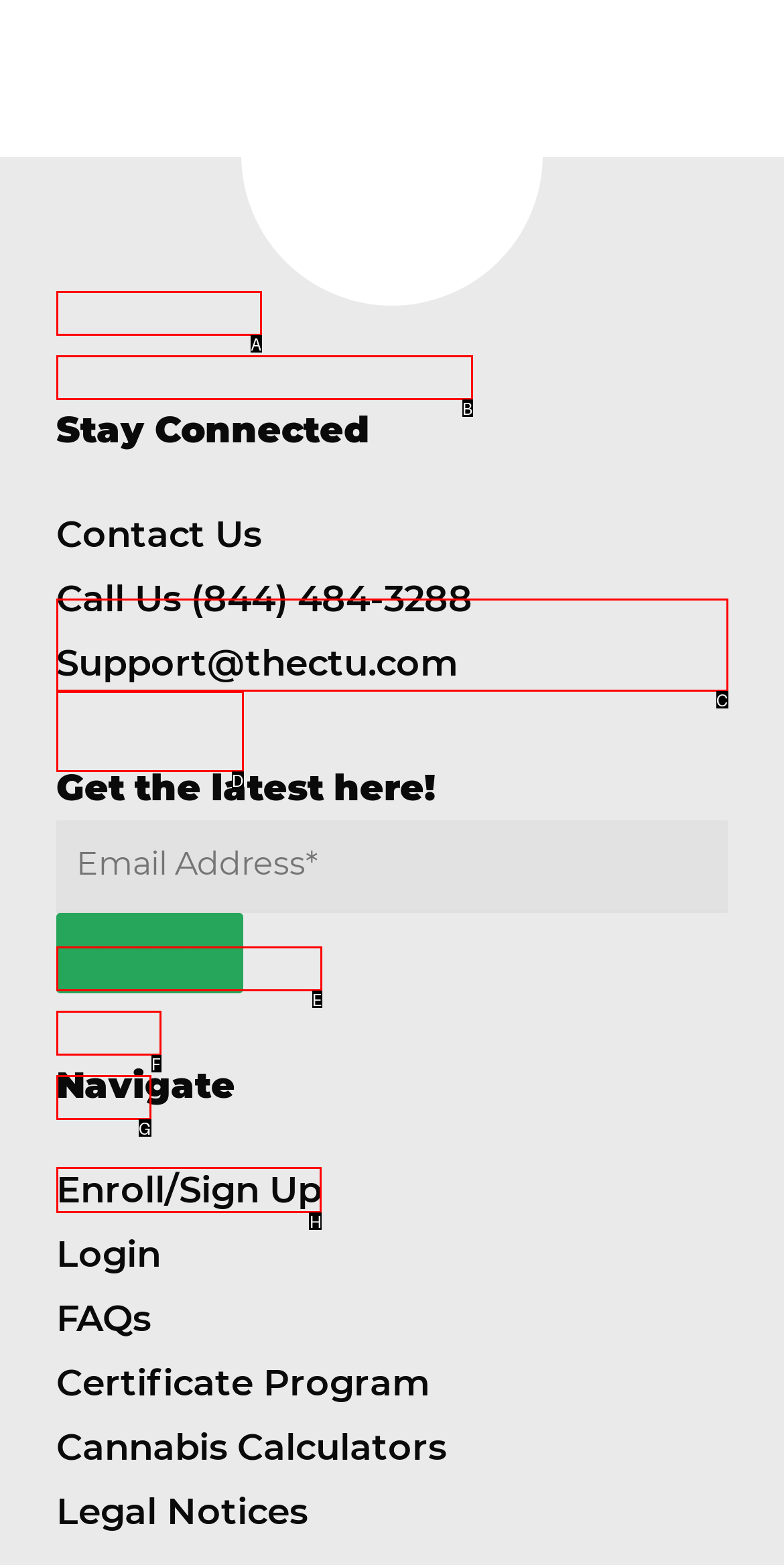Identify the letter of the UI element needed to carry out the task: Enroll or sign up
Reply with the letter of the chosen option.

H